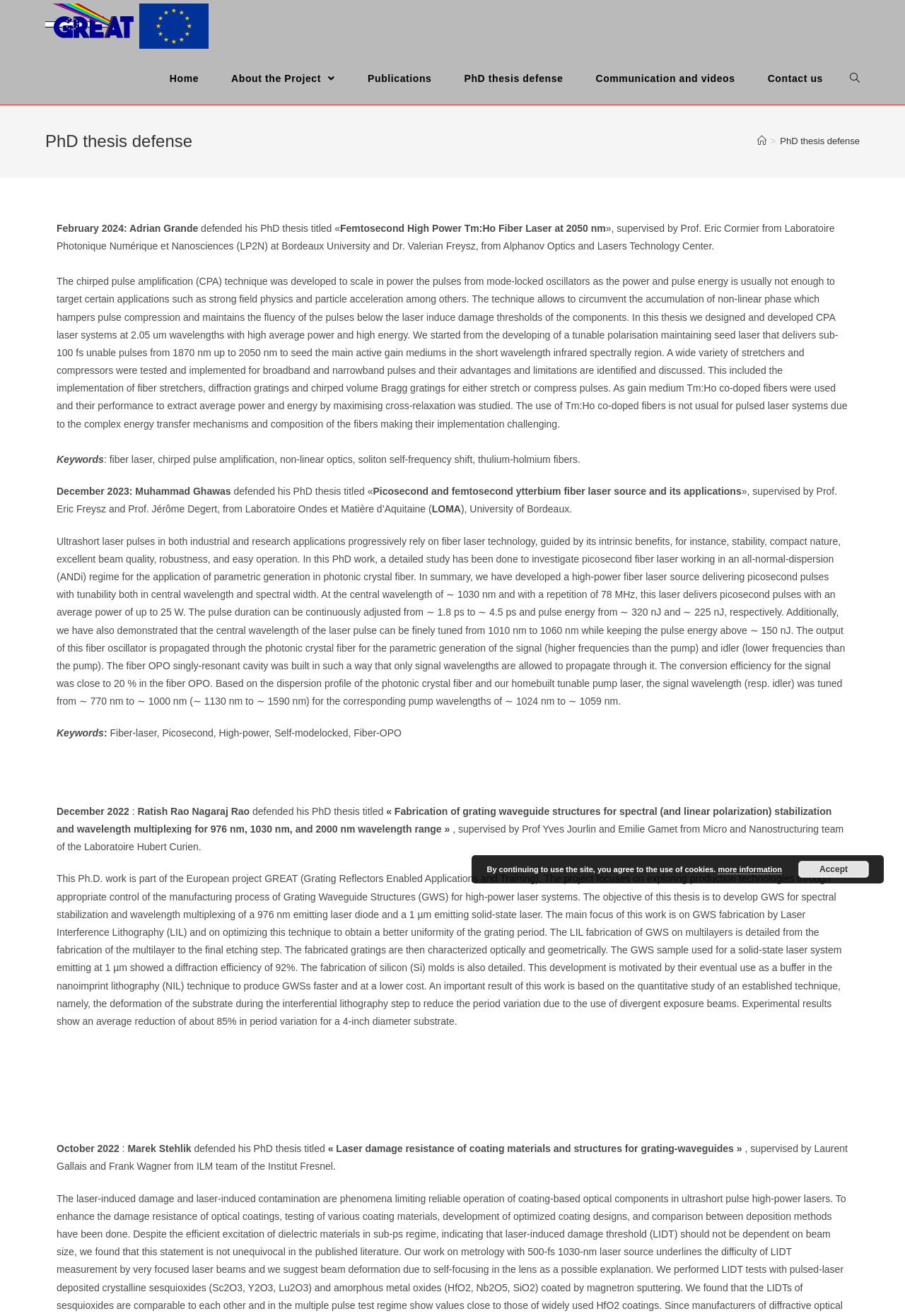What is the name of the PhD thesis defended by Adrian Grande?
Using the visual information, answer the question in a single word or phrase.

Femtosecond High Power Tm:Ho Fiber Laser at 2050 nm